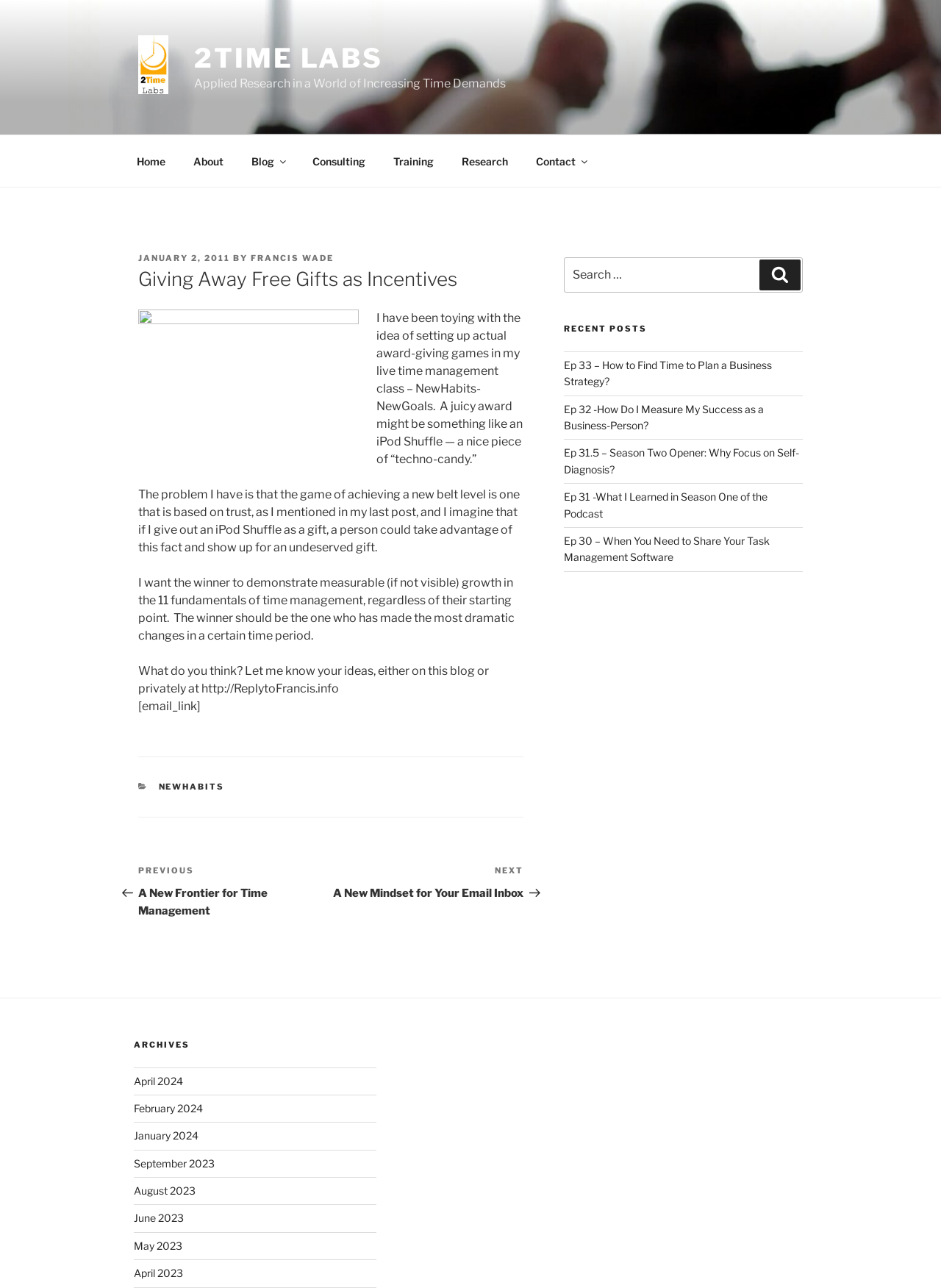Identify the bounding box coordinates necessary to click and complete the given instruction: "Click on the 'Home' link".

[0.131, 0.111, 0.189, 0.139]